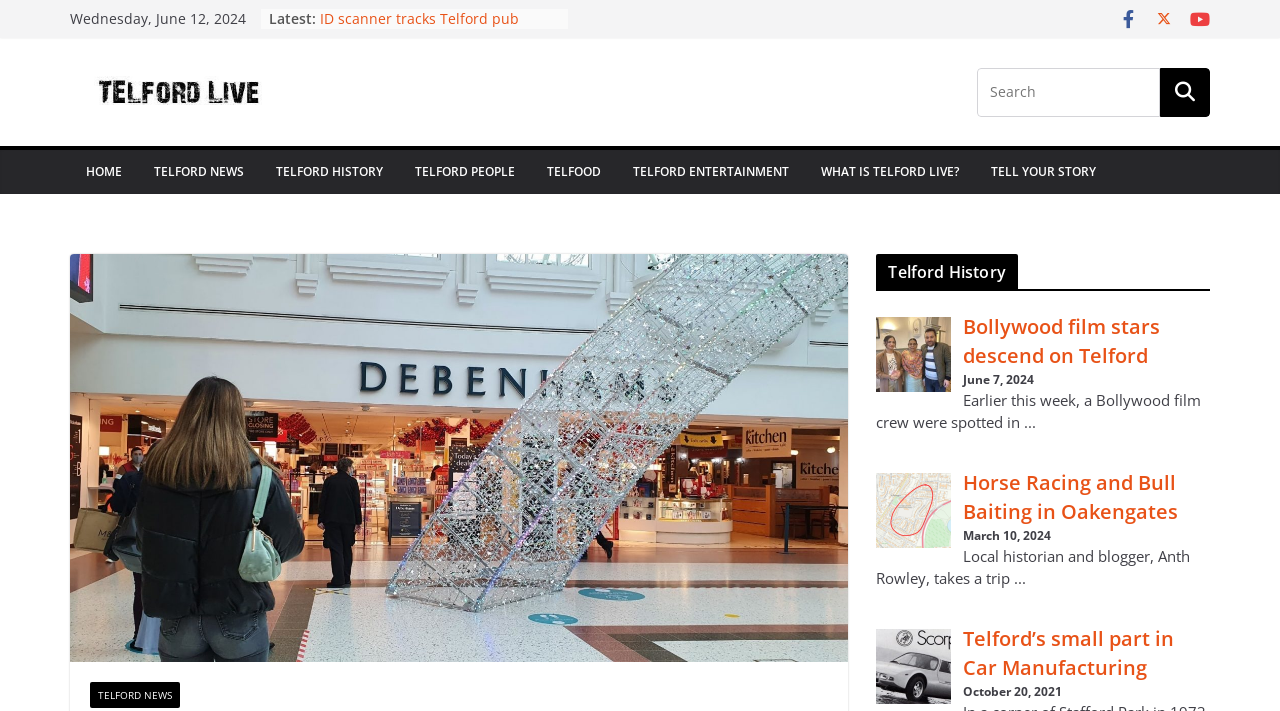Locate the bounding box coordinates of the item that should be clicked to fulfill the instruction: "Go to Telford News".

[0.12, 0.226, 0.191, 0.259]